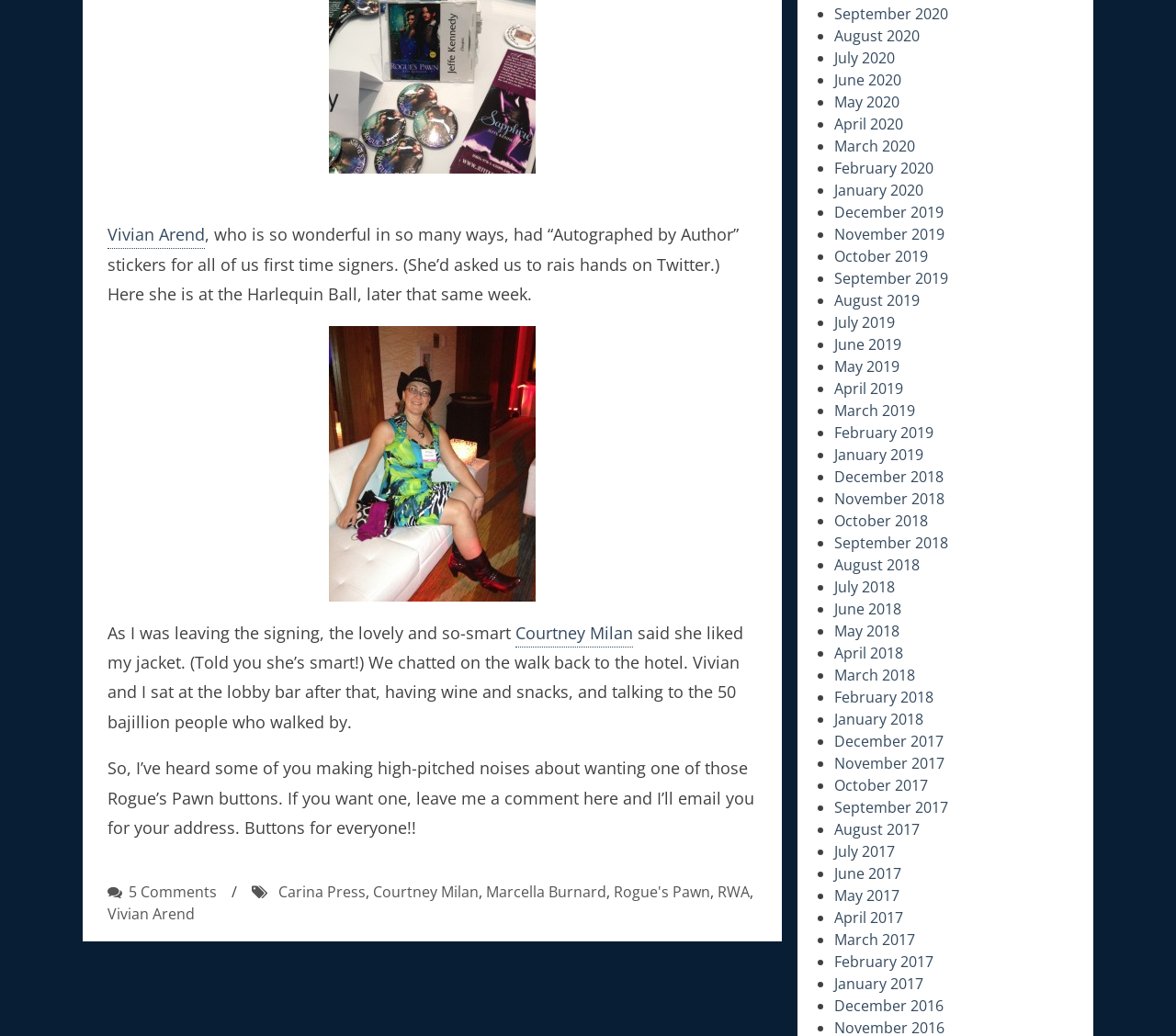Provide a short answer to the following question with just one word or phrase: Who is the author of the blog post?

Vivian Arend